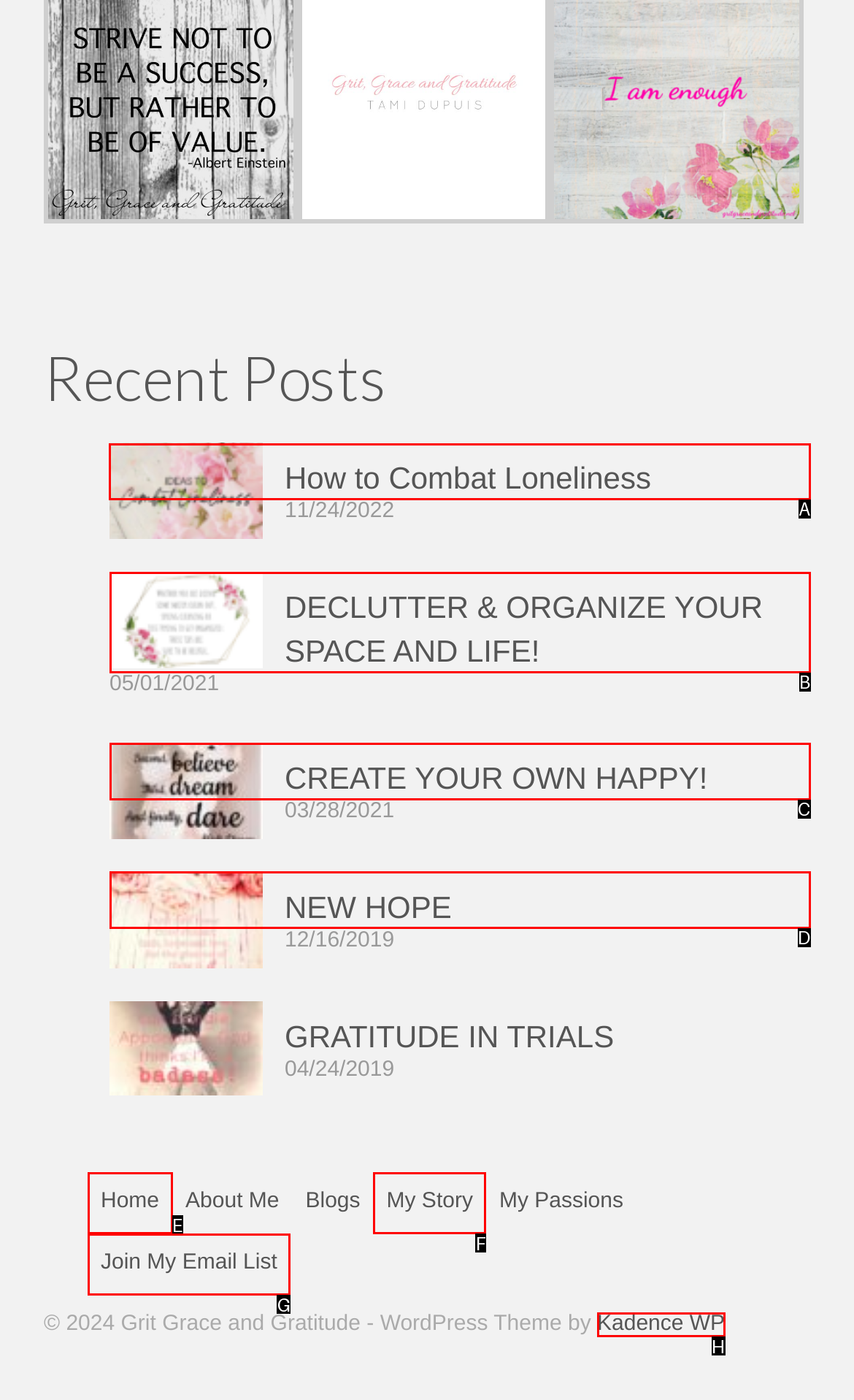Indicate which HTML element you need to click to complete the task: click on the 'How to Combat Loneliness' link. Provide the letter of the selected option directly.

A